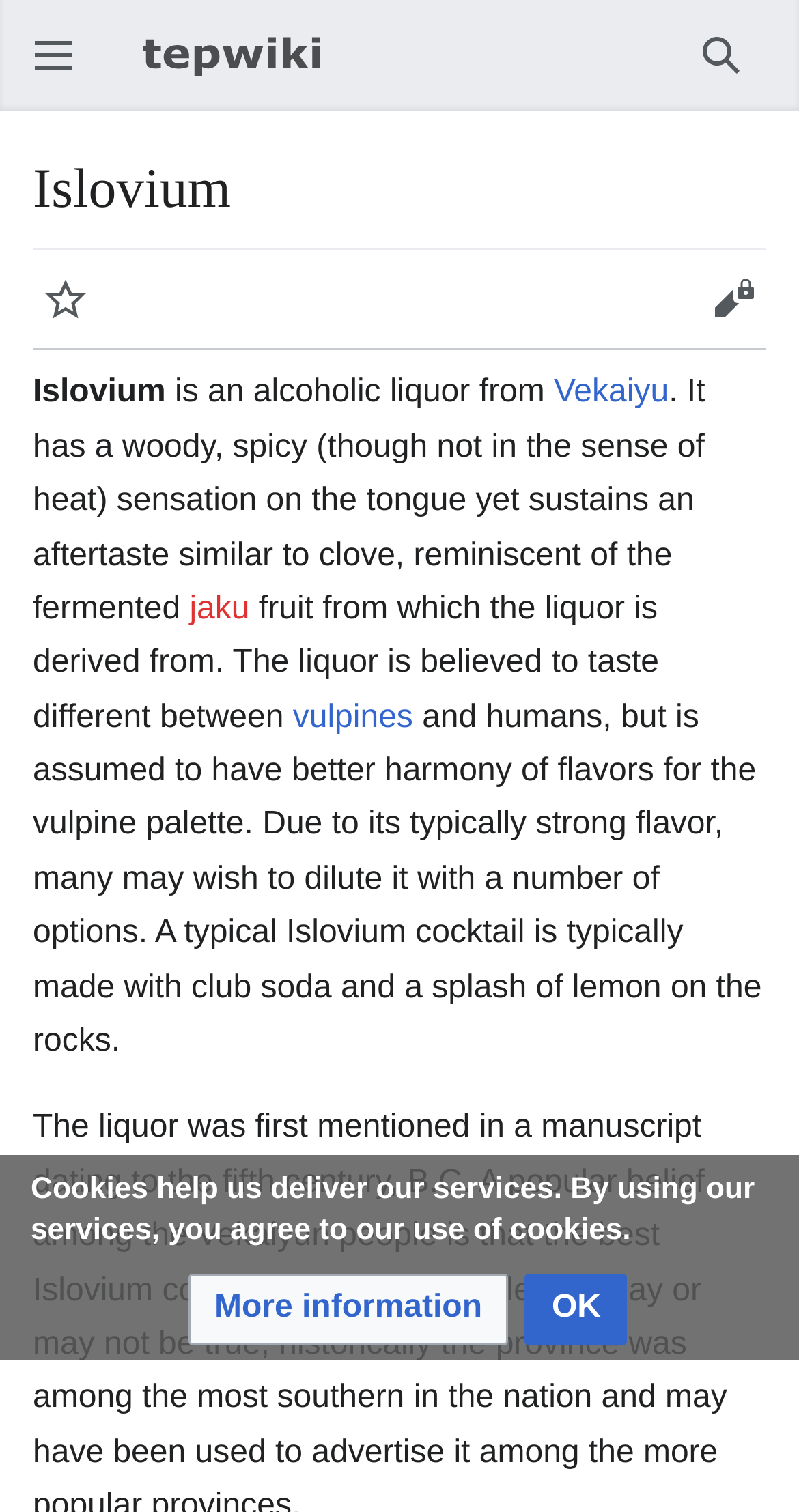Provide a thorough description of the webpage you see.

The webpage is about Islovium, an alcoholic liquor from Vekaiyu. At the top left, there is a button with a popup menu, and next to it, a link to TEPwiki with an accompanying image. On the top right, there is a search button. 

Below the top section, the main content begins with a heading "Islovium" in the center. Underneath, there are two buttons, "Watch" and "View source", positioned on the left and right sides, respectively. 

The main text starts with a paragraph describing Islovium as an alcoholic liquor from Vekaiyu. The text is divided into several sections, with links to related terms like "Vekaiyu", "jaku", and "vulpines" scattered throughout. The text explains the characteristics of Islovium, its taste, and how it is typically consumed. 

At the bottom of the page, there is a notice about cookies, stating that by using the services, users agree to the use of cookies. Below this notice, there are two buttons, "More information" and "OK", positioned side by side.